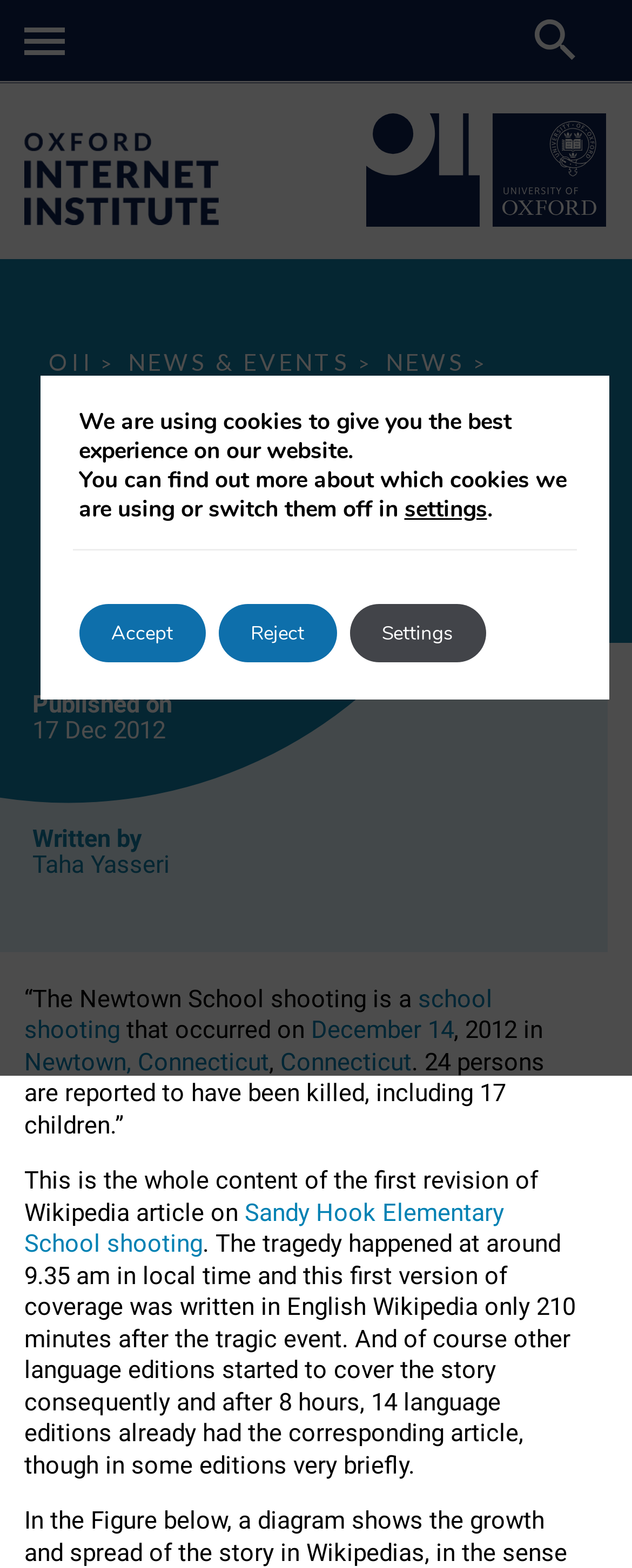Determine the coordinates of the bounding box for the clickable area needed to execute this instruction: "Search using the mobile search button".

[0.846, 0.012, 0.91, 0.038]